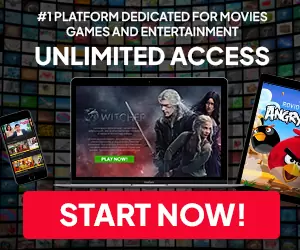Offer a detailed narrative of the image's content.

The image showcases a promotional advertisement emphasizing an all-in-one platform dedicated to movies, games, and entertainment. Central to the graphic is a display featuring a scene from "The Witcher," highlighting its engaging content. The ad promotes “UNLIMITED ACCESS” to various forms of entertainment, appealing to users seeking a diverse collection of media. Surrounding the central image are visuals of a laptop, tablet, and smartphone, indicating the platform's accessibility across multiple devices. The bold call-to-action, "START NOW!” in striking red, encourages immediate engagement. This advertisement positions itself as the top choice for entertainment enthusiasts, promising a comprehensive experience.